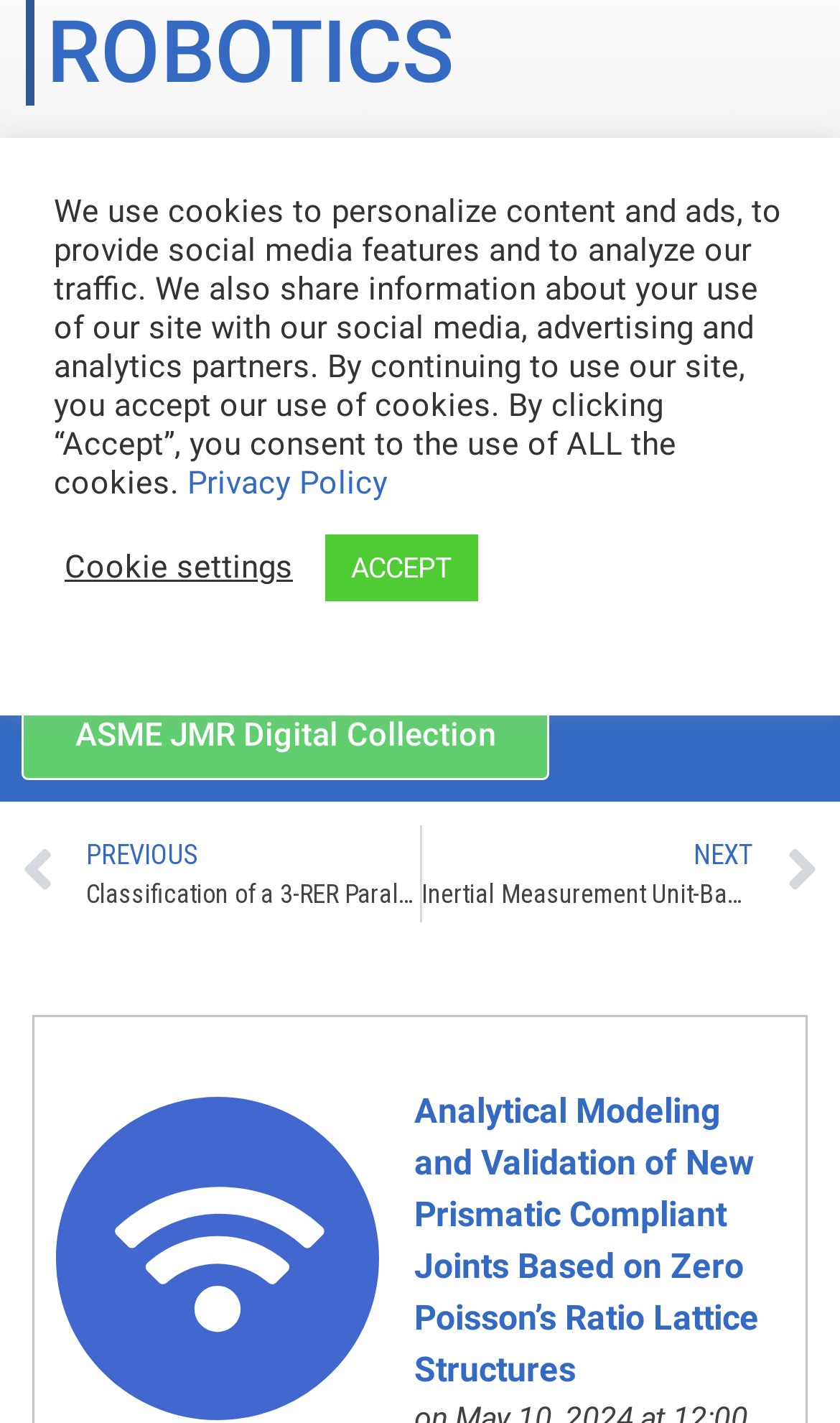From the element description ASME JMR Digital Collection, predict the bounding box coordinates of the UI element. The coordinates must be specified in the format (top-left x, top-left y, bottom-right x, bottom-right y) and should be within the 0 to 1 range.

[0.026, 0.487, 0.654, 0.549]